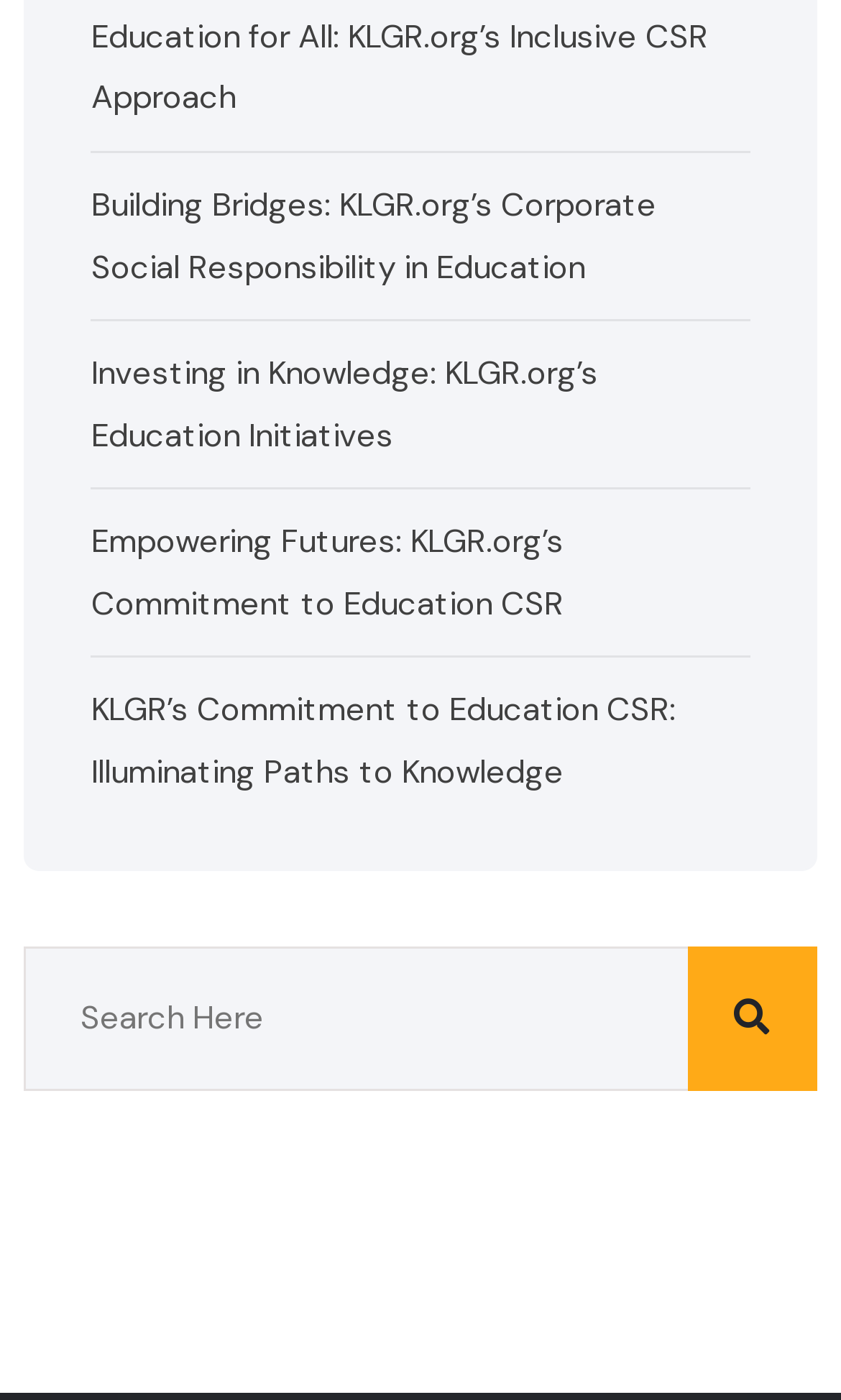What is the position of the search box on the webpage?
Provide a comprehensive and detailed answer to the question.

I compared the y1 and y2 coordinates of the search box element with those of the other elements on the webpage. The search box element has a higher y1 and y2 value than the other elements, indicating that it is positioned at the bottom of the webpage.